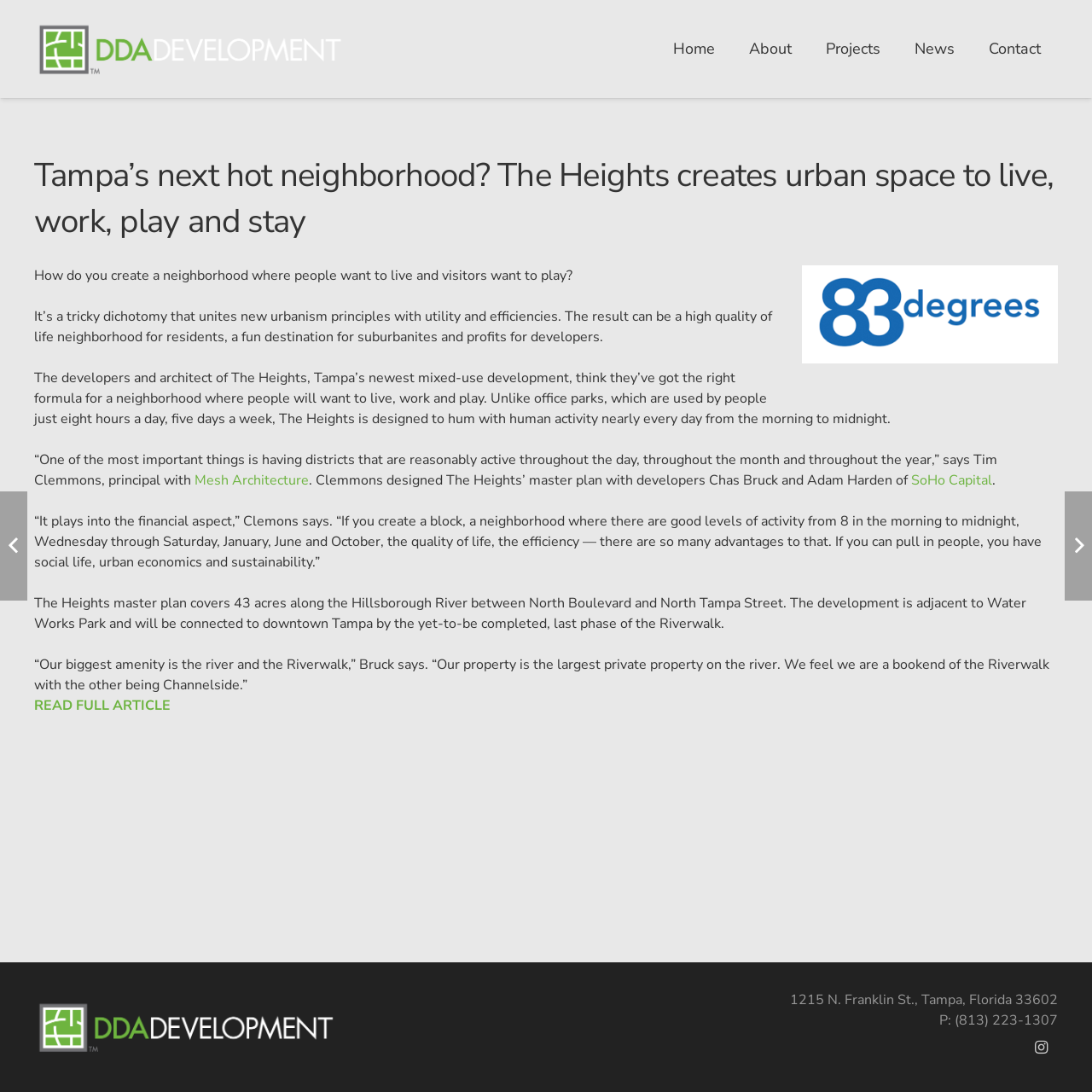Please answer the following question using a single word or phrase: 
What is the address of the development?

1215 N. Franklin St., Tampa, Florida 33602